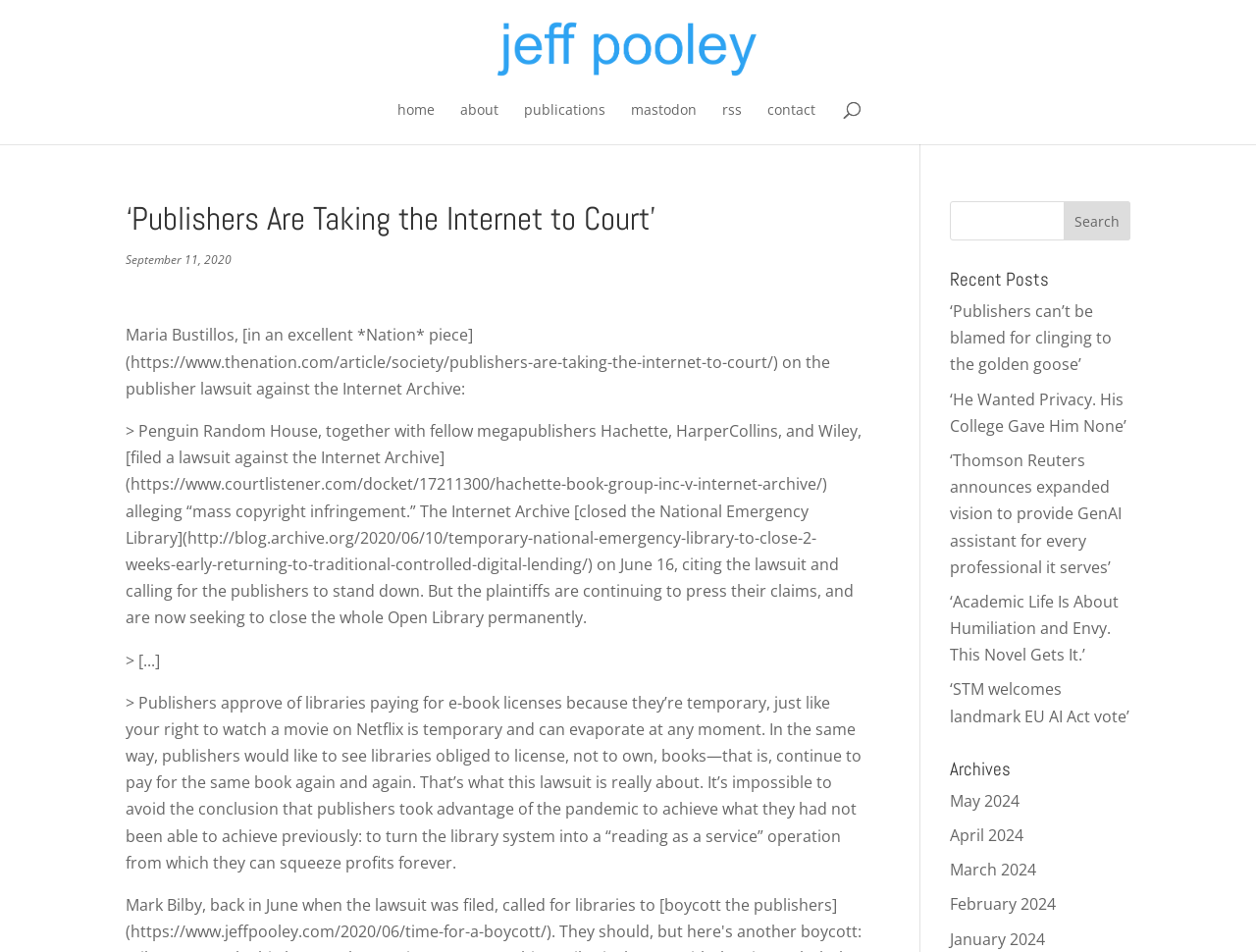What is the date of the article?
Based on the image, provide your answer in one word or phrase.

September 11, 2020